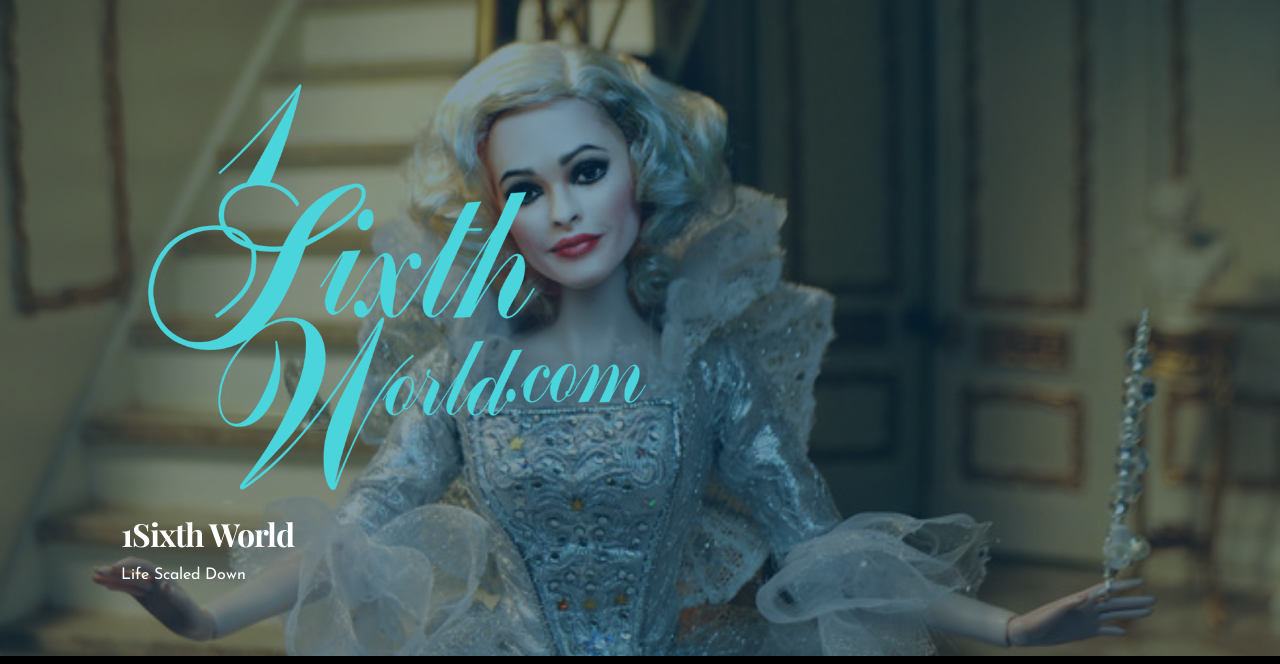Determine the bounding box coordinates of the UI element described below. Use the format (top-left x, top-left y, bottom-right x, bottom-right y) with floating point numbers between 0 and 1: parent_node: 1Sixth World

[0.095, 0.732, 0.518, 0.756]